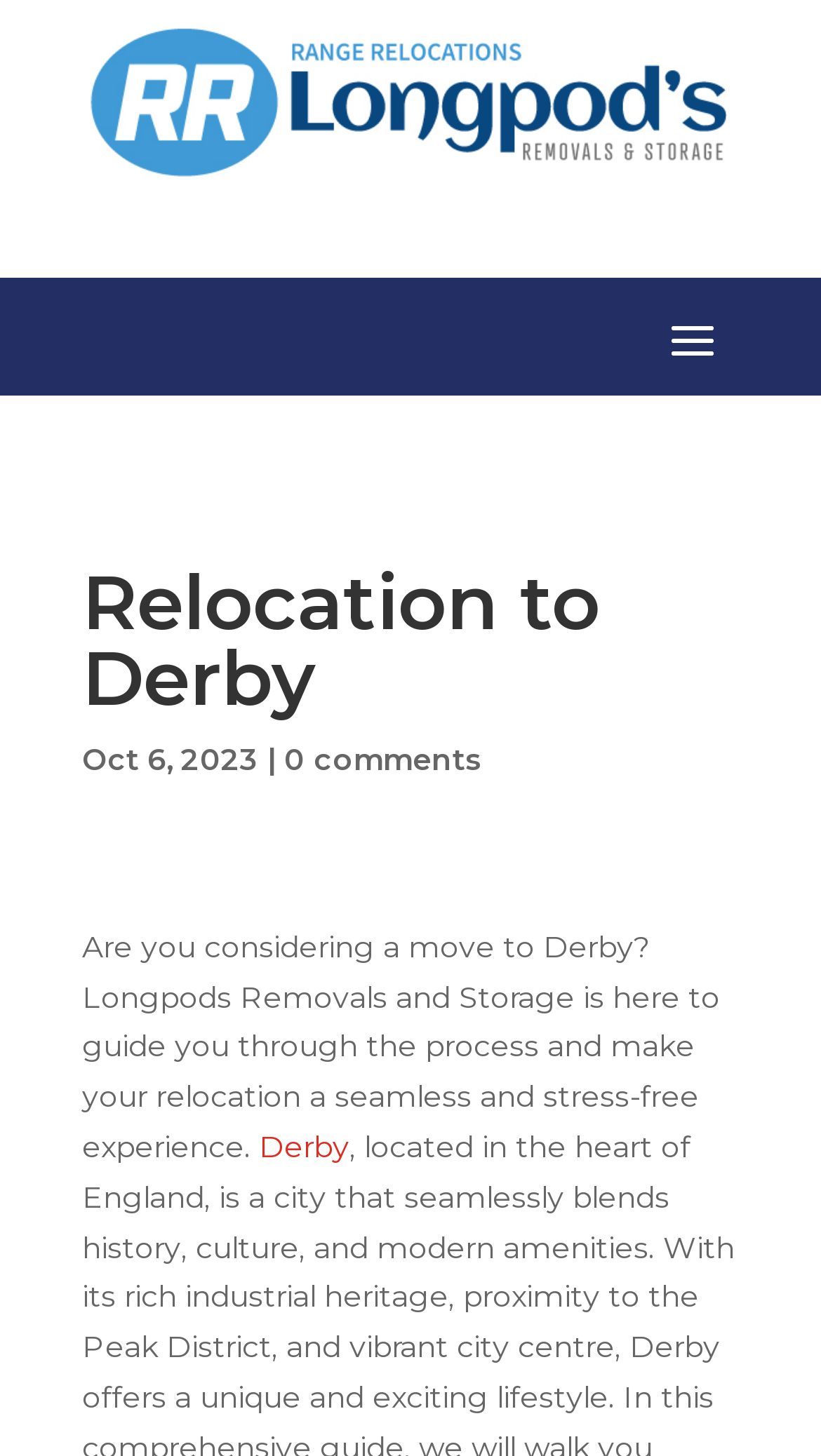Please provide a comprehensive answer to the question below using the information from the image: How many comments are there on the webpage?

I found a link element with bounding box coordinates [0.346, 0.509, 0.587, 0.535] that states '0 comments'.